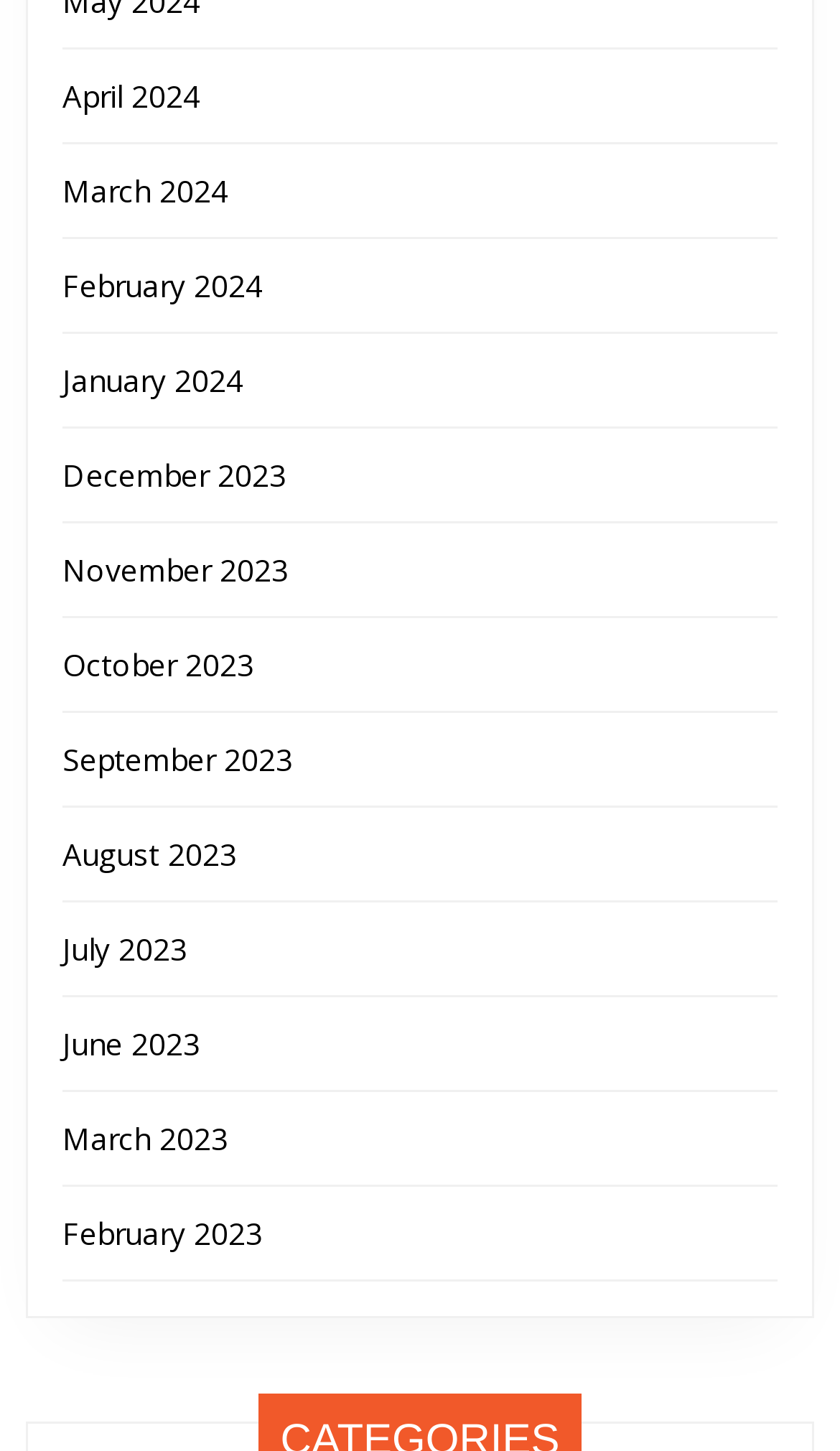What is the earliest month listed?
Can you provide an in-depth and detailed response to the question?

By examining the list of links, I found that the earliest month listed is February 2023, which is located at the bottom of the list.